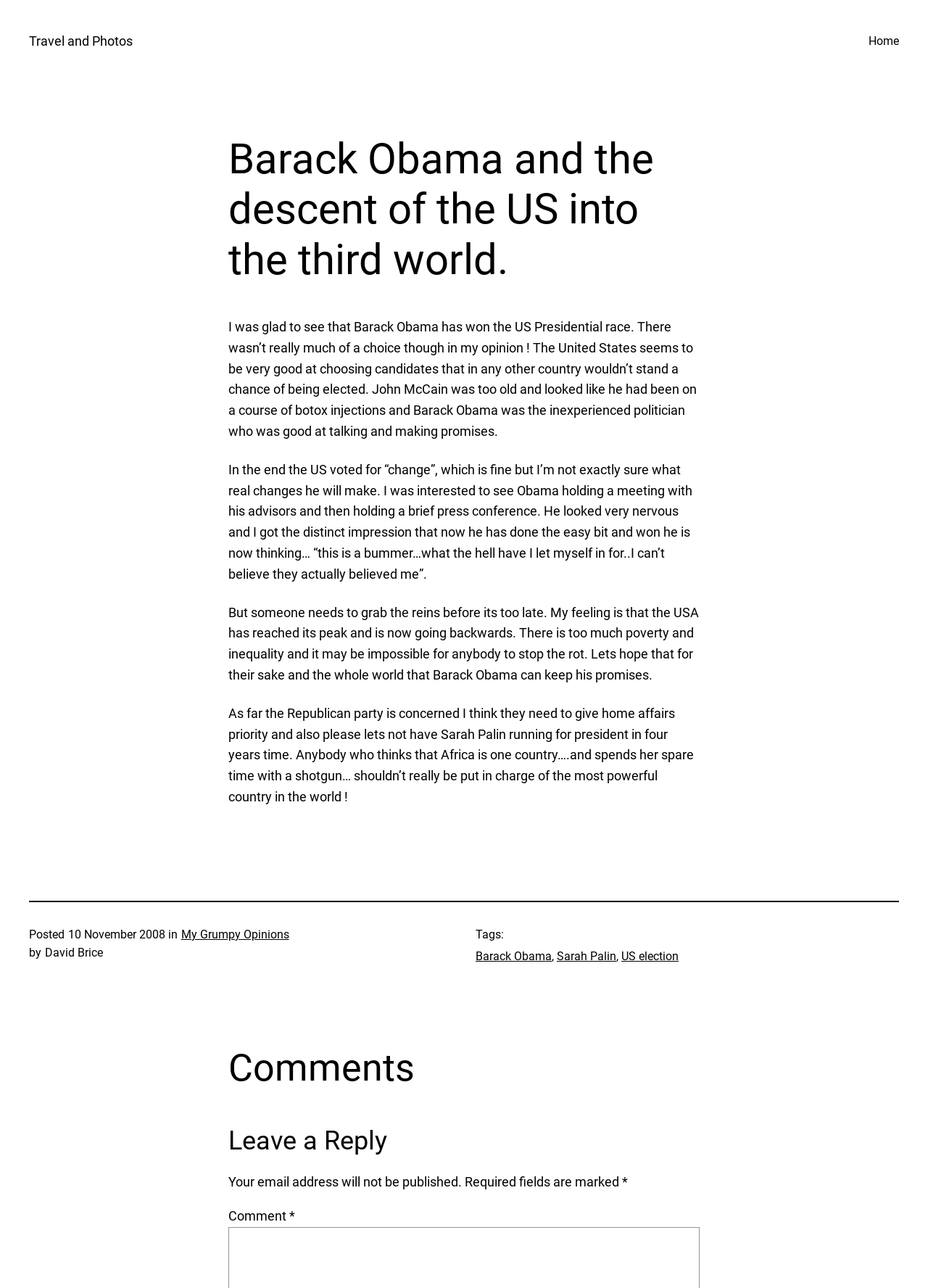Given the element description, predict the bounding box coordinates in the format (top-left x, top-left y, bottom-right x, bottom-right y), using floating point numbers between 0 and 1: Sarah Palin

[0.6, 0.737, 0.664, 0.748]